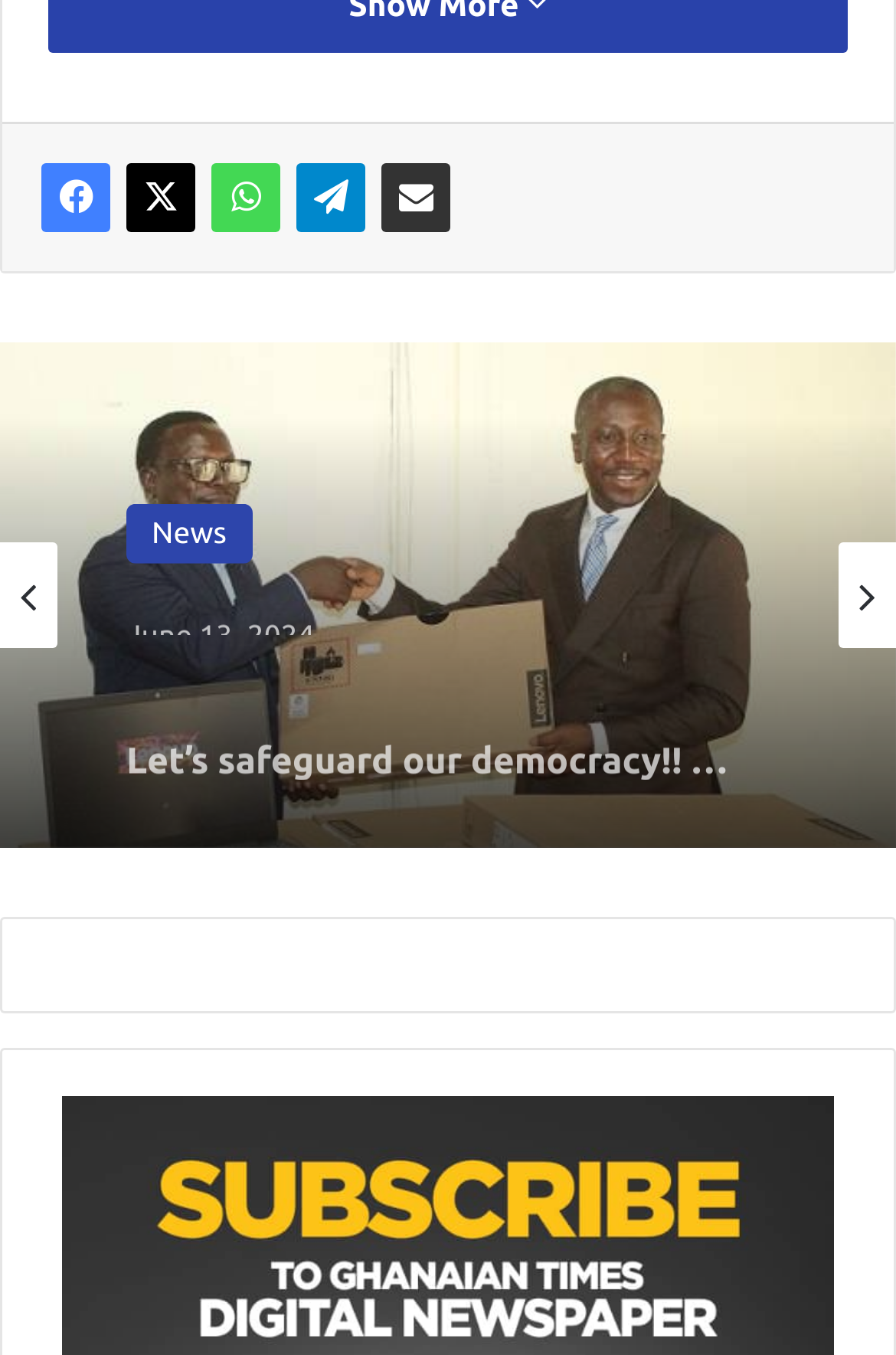Please specify the bounding box coordinates in the format (top-left x, top-left y, bottom-right x, bottom-right y), with values ranging from 0 to 1. Identify the bounding box for the UI component described as follows: Share via Email

[0.426, 0.121, 0.503, 0.172]